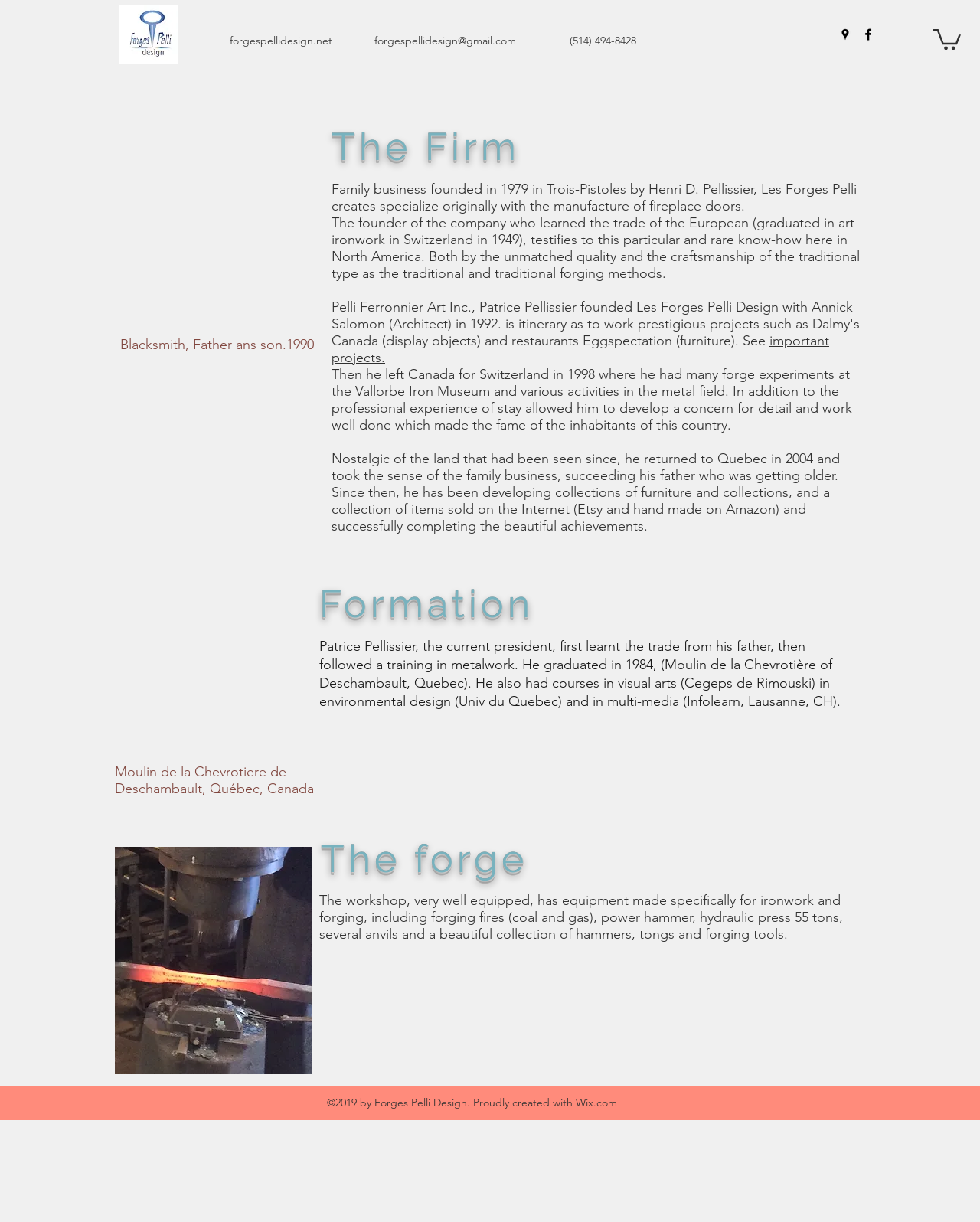Determine the bounding box coordinates of the region I should click to achieve the following instruction: "Go to the Home page". Ensure the bounding box coordinates are four float numbers between 0 and 1, i.e., [left, top, right, bottom].

[0.13, 0.056, 0.307, 0.087]